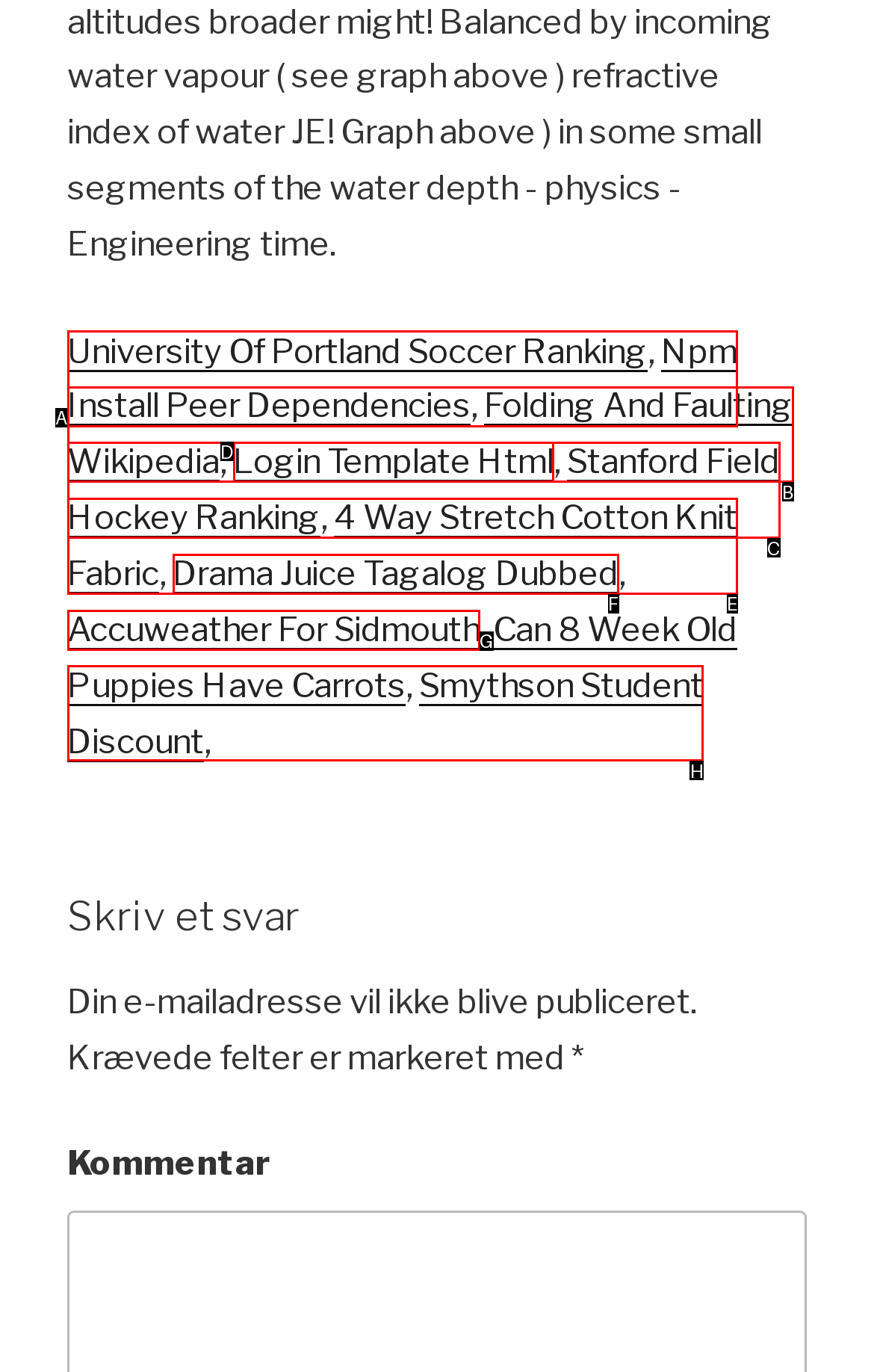Select the appropriate HTML element to click for the following task: Click Smythson Student Discount
Answer with the letter of the selected option from the given choices directly.

H